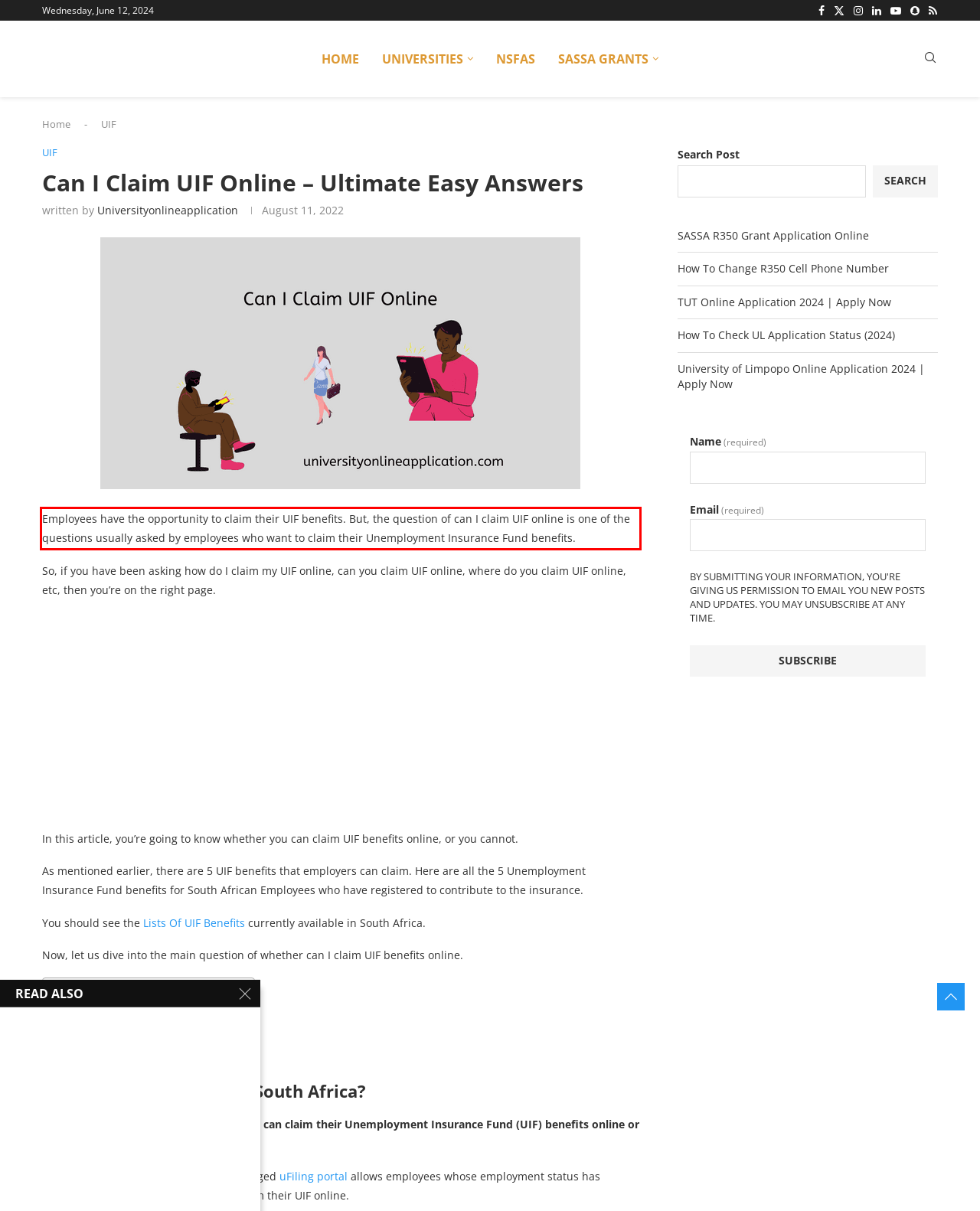Within the screenshot of a webpage, identify the red bounding box and perform OCR to capture the text content it contains.

Employees have the opportunity to claim their UIF benefits. But, the question of can I claim UIF online is one of the questions usually asked by employees who want to claim their Unemployment Insurance Fund benefits.